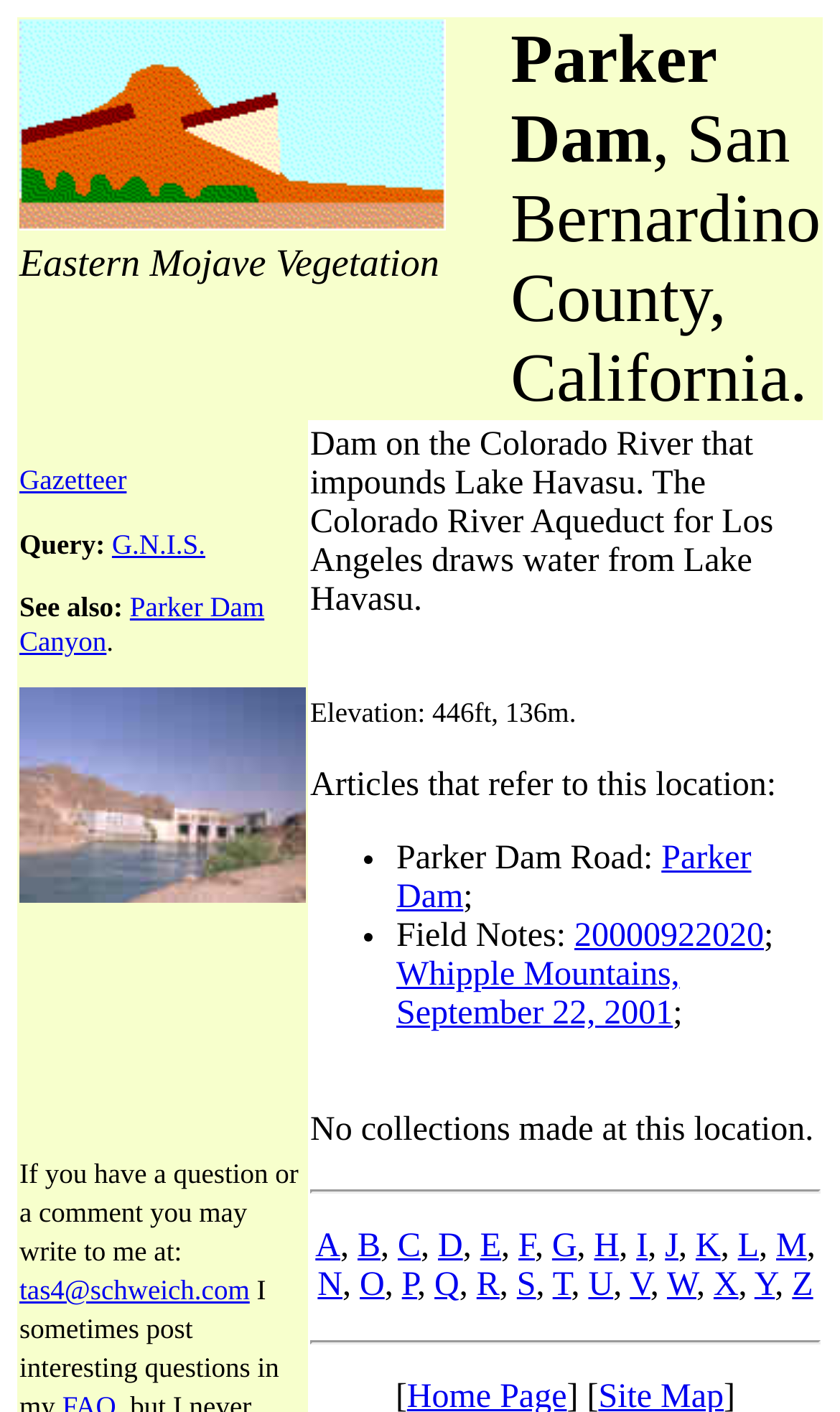Refer to the image and offer a detailed explanation in response to the question: What is the elevation of Parker Dam?

The elevation of Parker Dam can be found in the second row of the table, where it is stated that the elevation is 446ft, 136m.